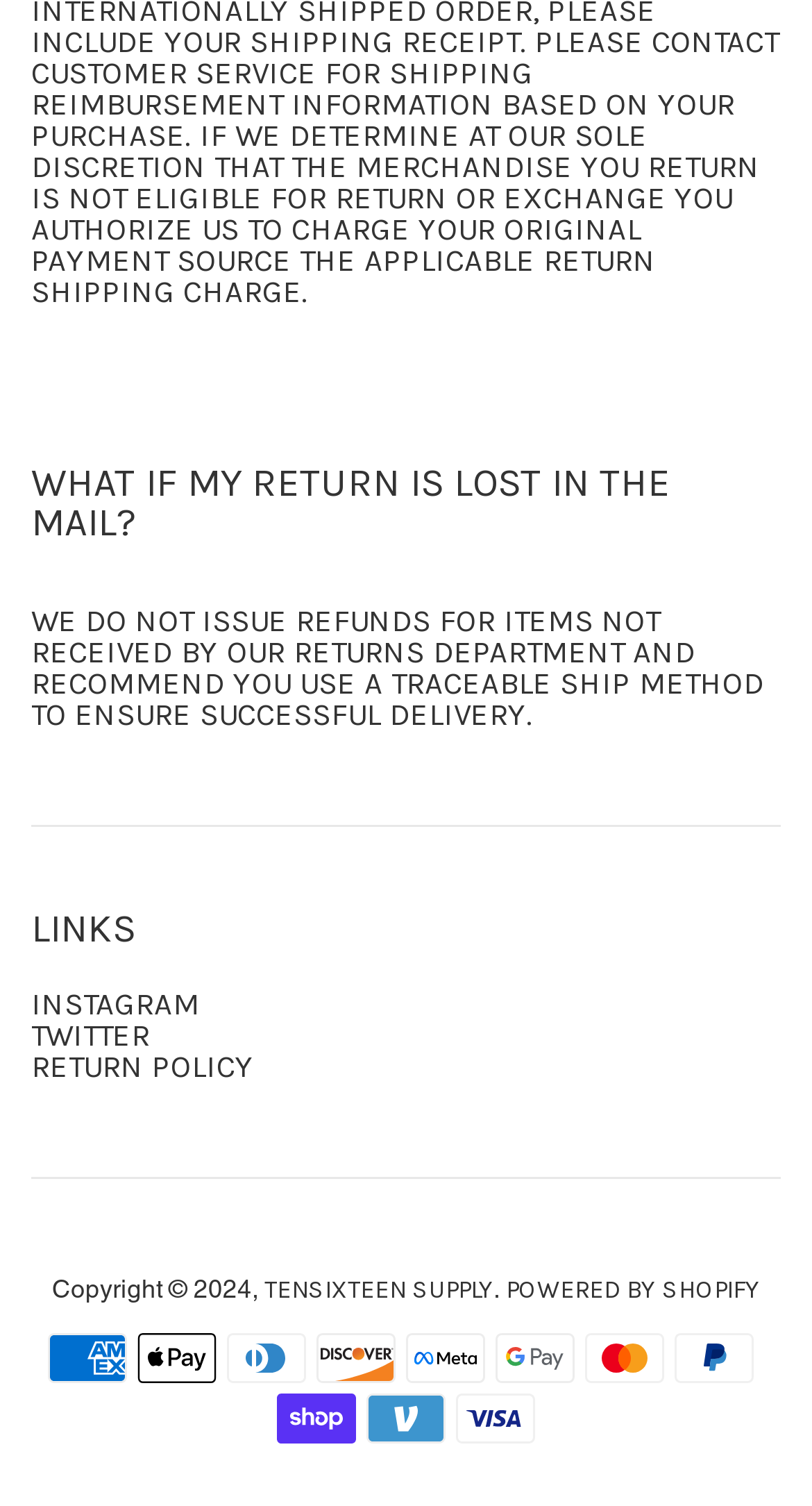Refer to the image and offer a detailed explanation in response to the question: What is the return policy page?

The webpage has a link to the 'RETURN POLICY' page, which is located under the 'LINKS' heading.